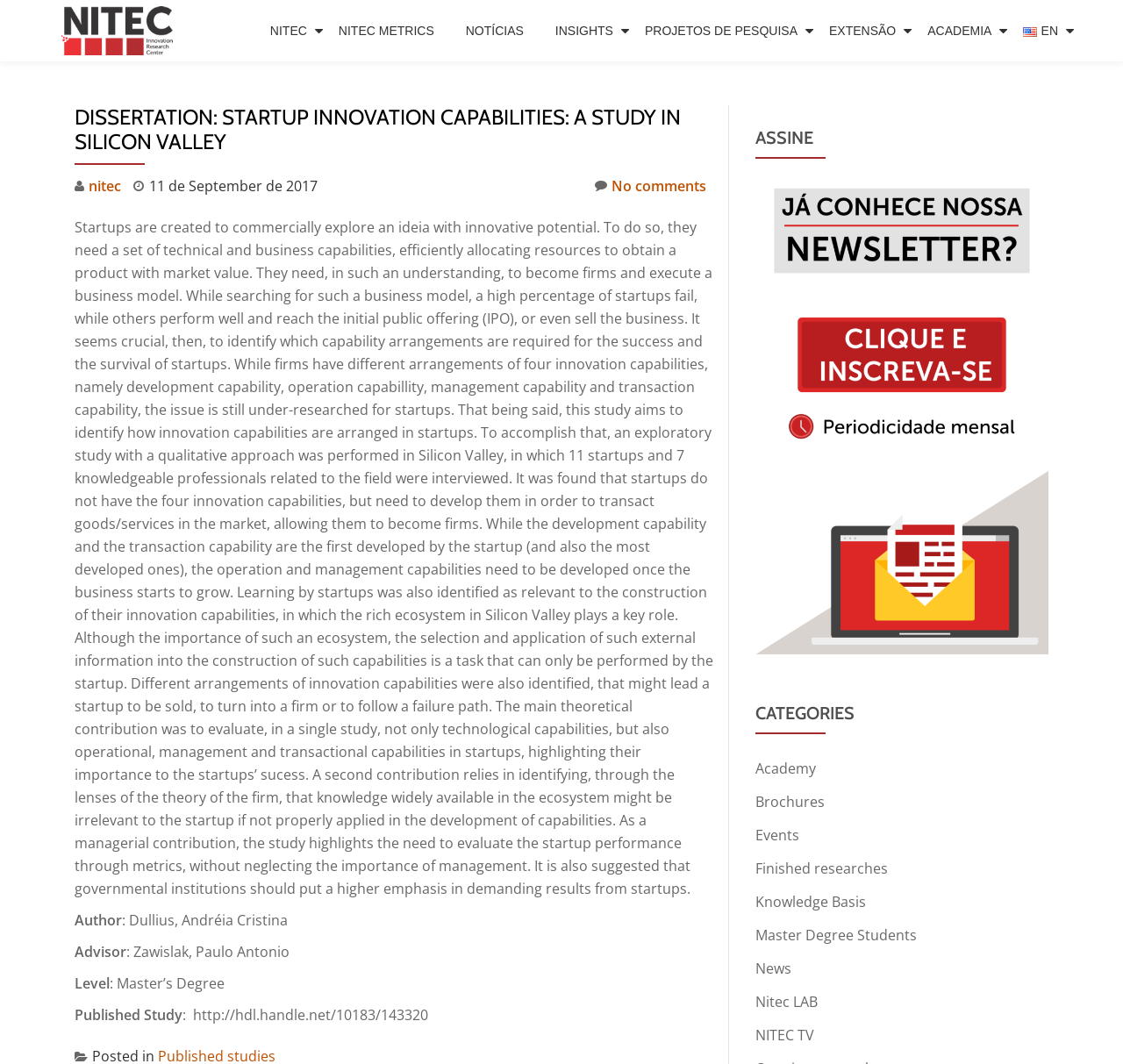How many categories are listed?
Please analyze the image and answer the question with as much detail as possible.

I counted the number of link elements that are children of the heading element with the text 'CATEGORIES'. There are 12 categories in total.